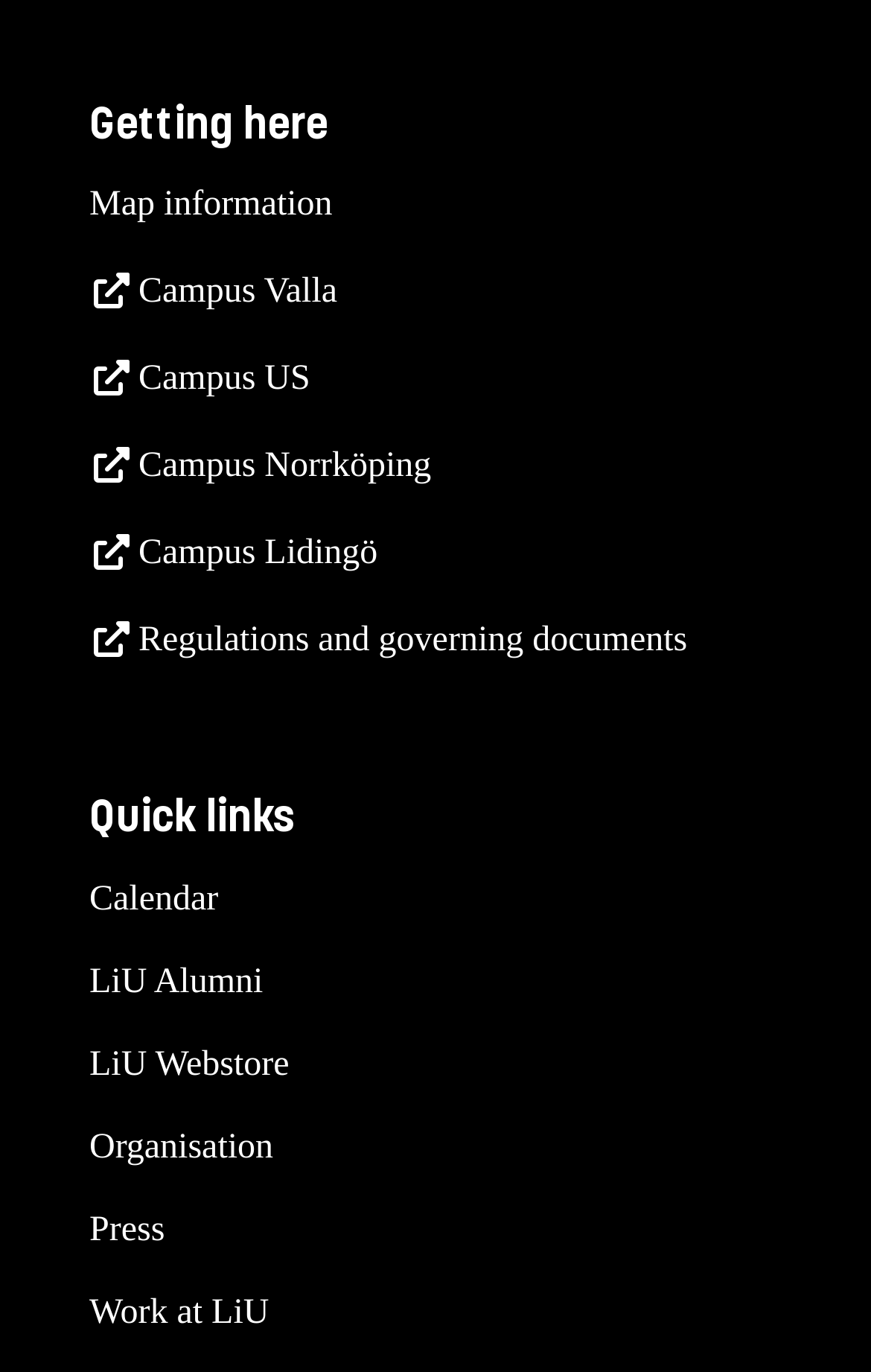How many quick links are provided?
Examine the screenshot and reply with a single word or phrase.

5